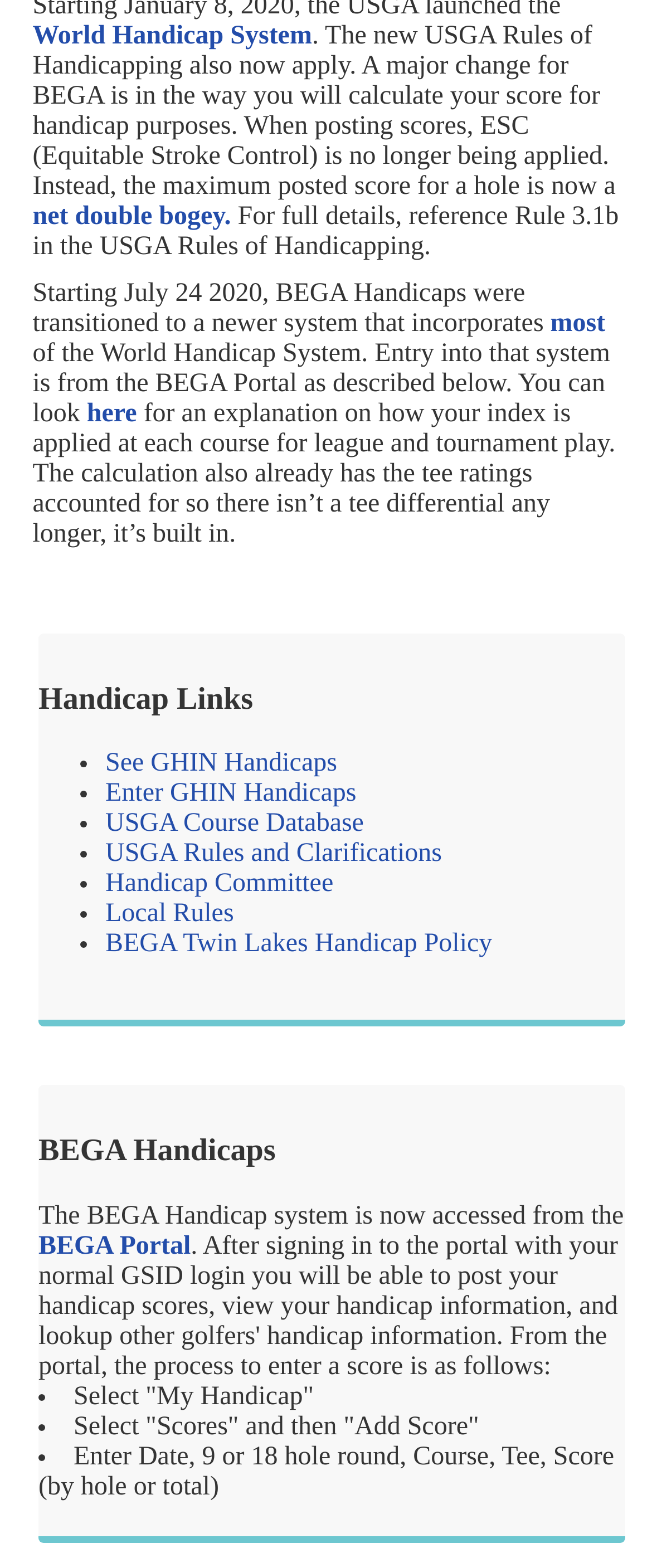From the element description Local Rules, predict the bounding box coordinates of the UI element. The coordinates must be specified in the format (top-left x, top-left y, bottom-right x, bottom-right y) and should be within the 0 to 1 range.

[0.162, 0.574, 0.359, 0.592]